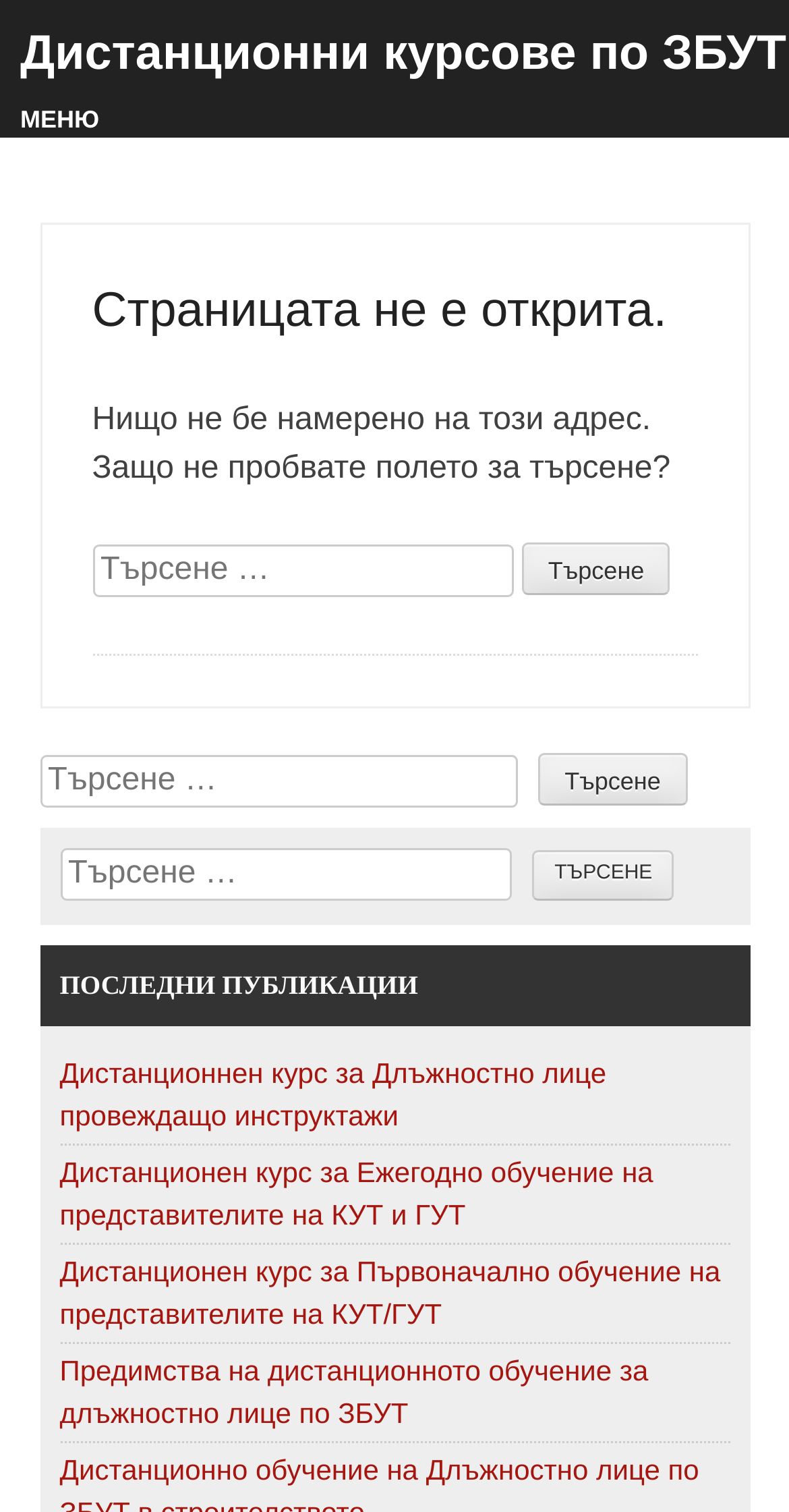What is the purpose of the search boxes?
Answer the question with a thorough and detailed explanation.

The search boxes are likely used to search for courses or other content related to distance learning, as indicated by the links to courses and the heading 'Дистанционни курсове по ЗБУТ'.